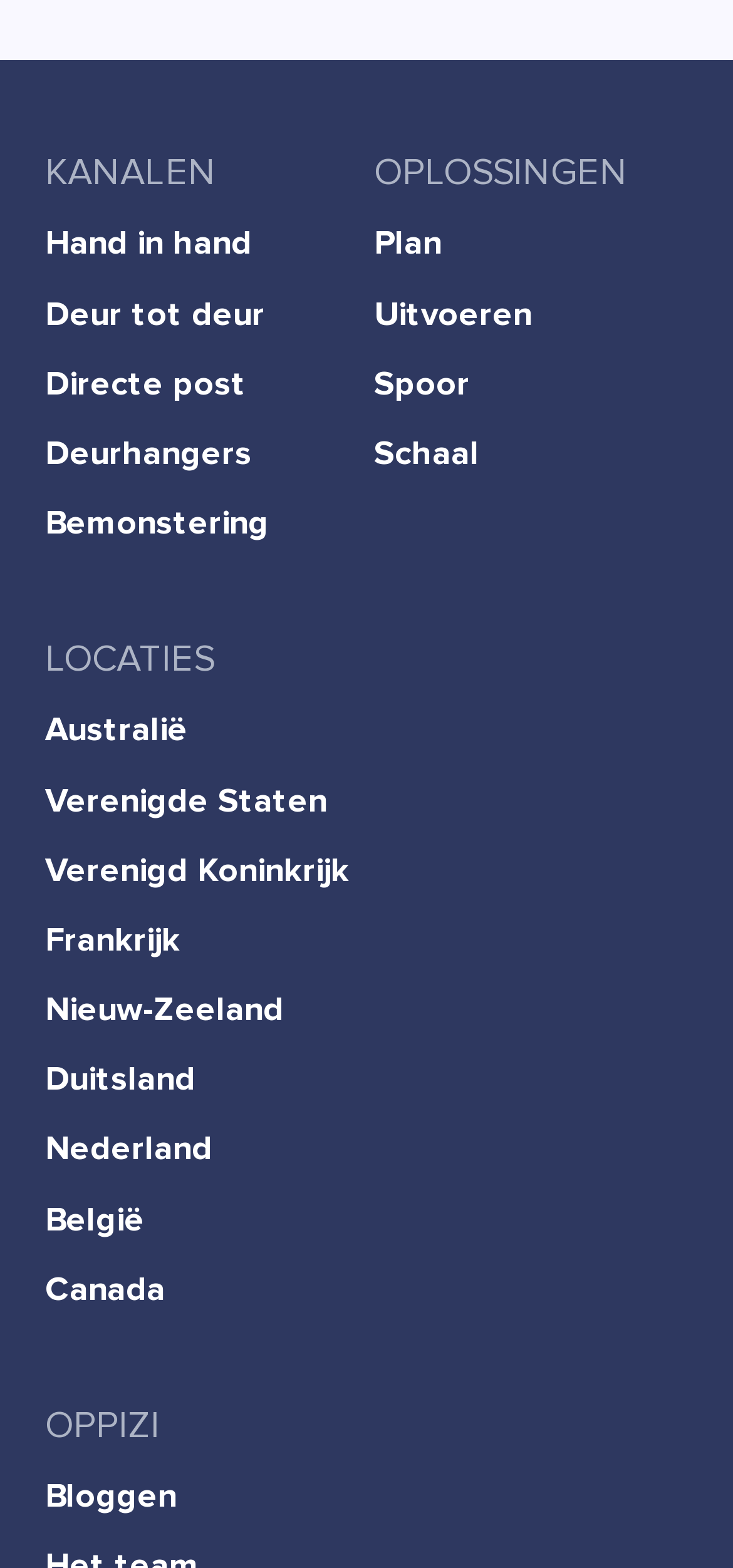Based on the element description Deur tot deur, identify the bounding box of the UI element in the given webpage screenshot. The coordinates should be in the format (top-left x, top-left y, bottom-right x, bottom-right y) and must be between 0 and 1.

[0.062, 0.185, 0.449, 0.215]